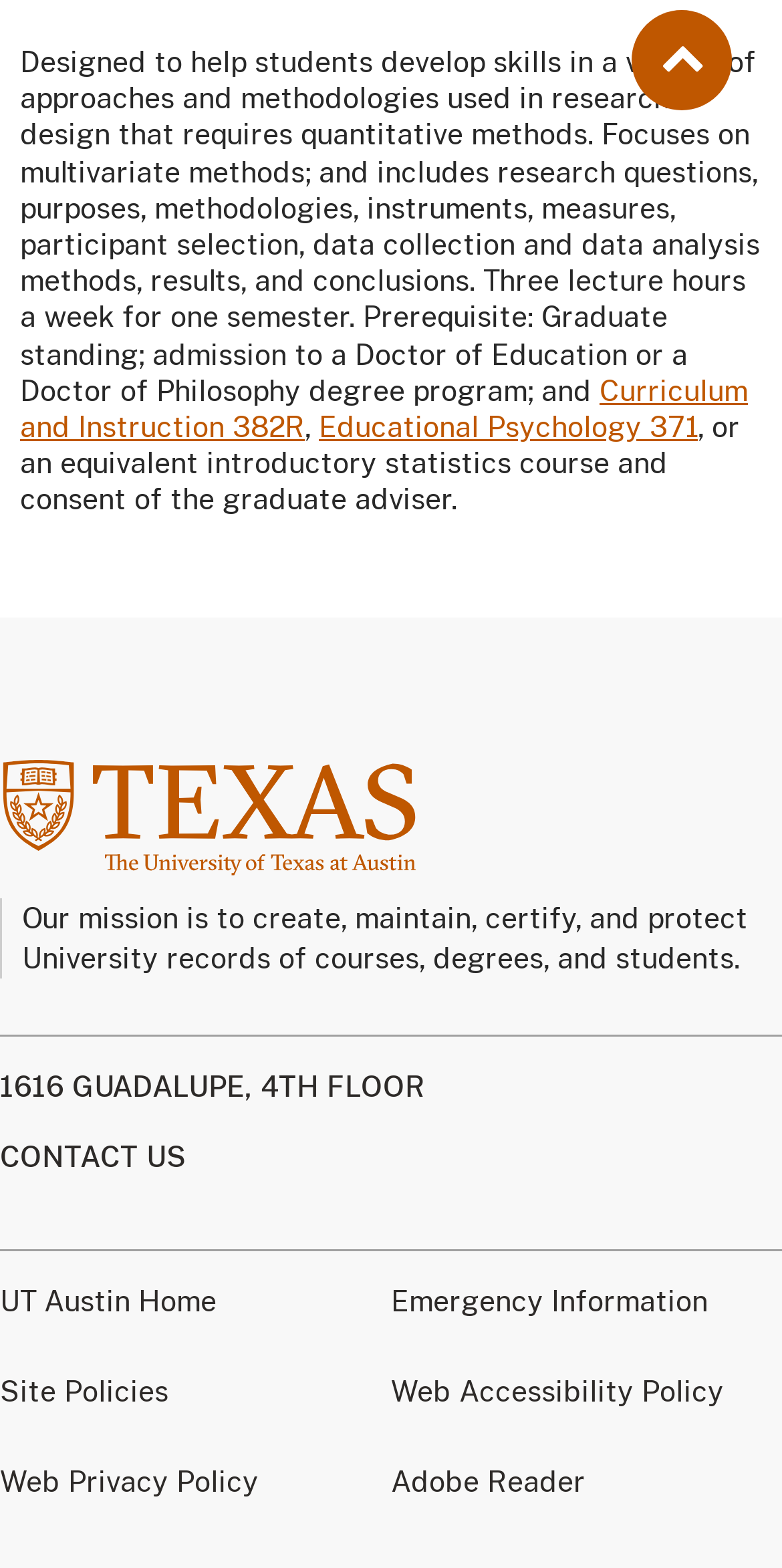What is the prerequisite for the course?
Based on the image, provide a one-word or brief-phrase response.

Graduate standing